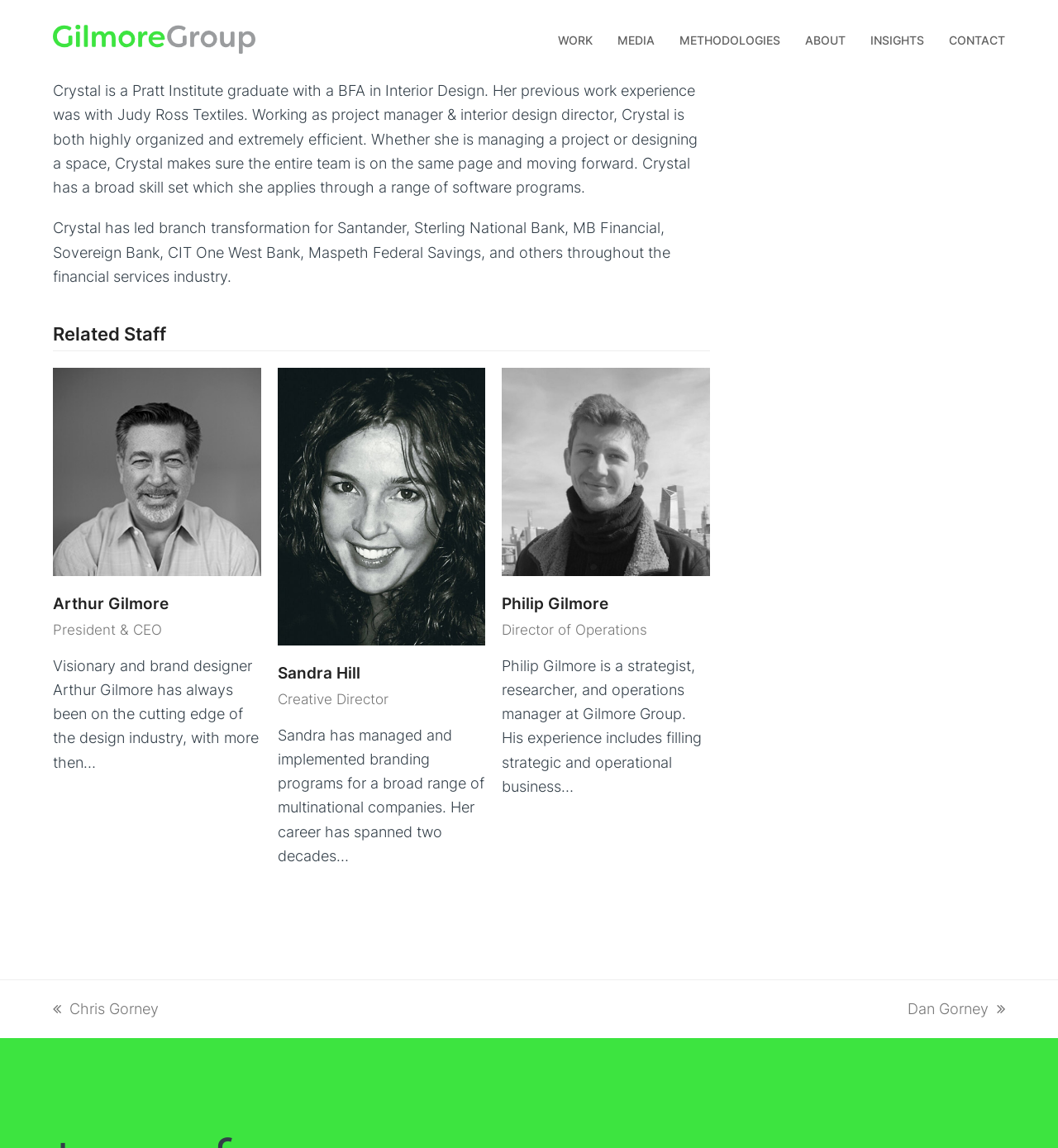Locate the bounding box coordinates of the clickable part needed for the task: "view Crystal's profile".

[0.05, 0.071, 0.659, 0.171]